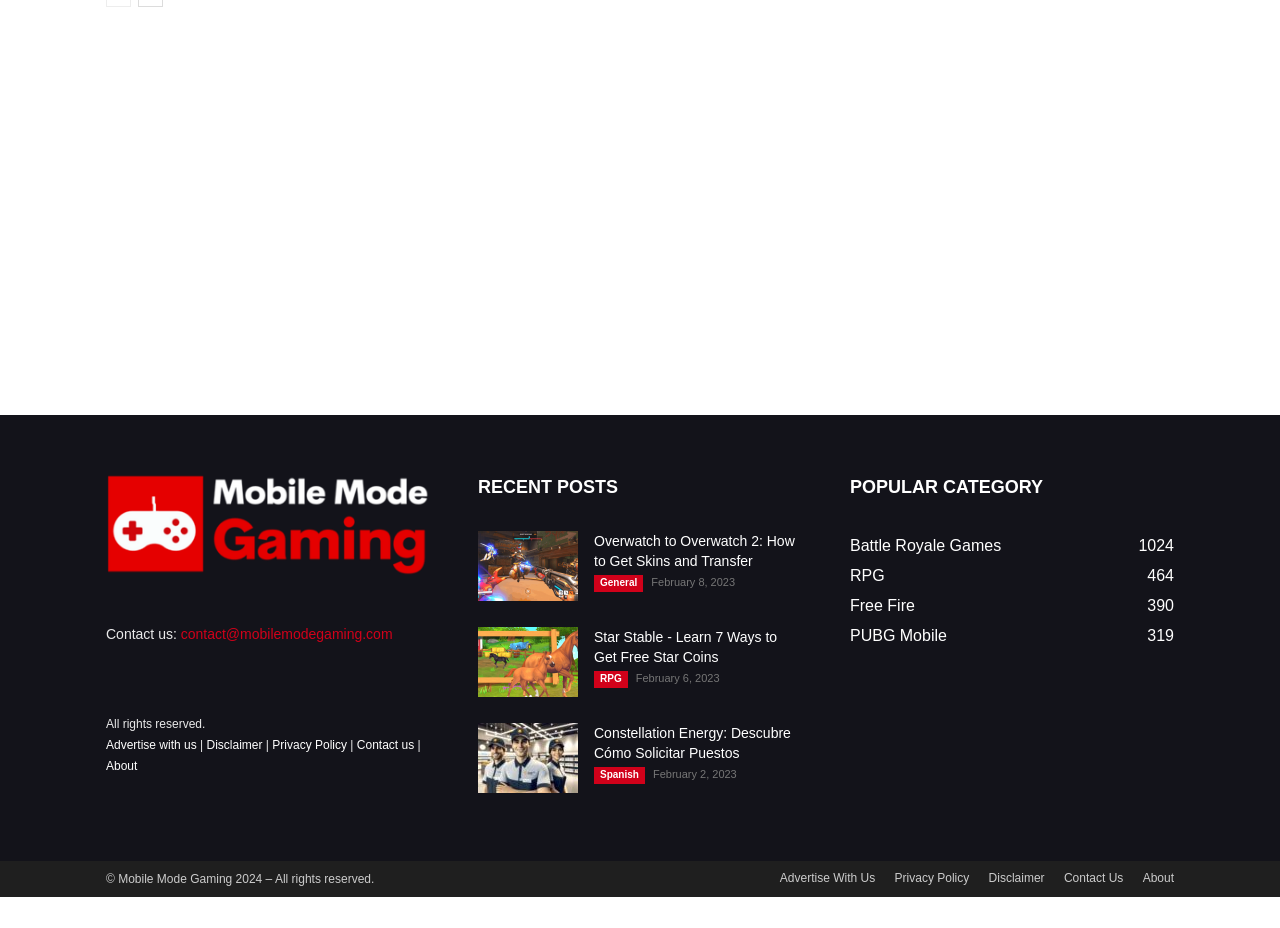Identify the bounding box coordinates of the section that should be clicked to achieve the task described: "Contact us via email".

[0.141, 0.675, 0.307, 0.692]